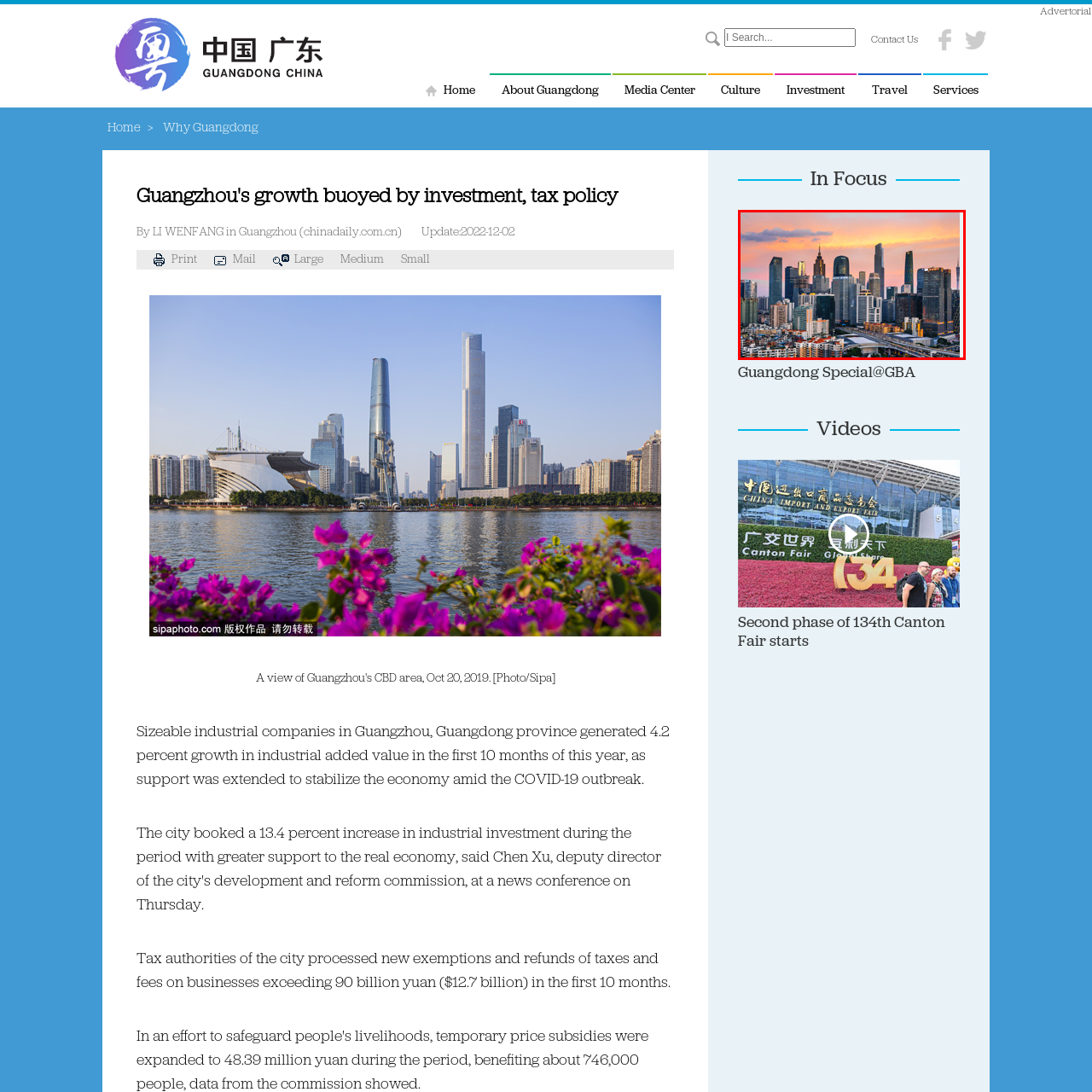What time of day is depicted in the image?
Examine the image highlighted by the red bounding box and answer briefly with one word or a short phrase.

Sunset